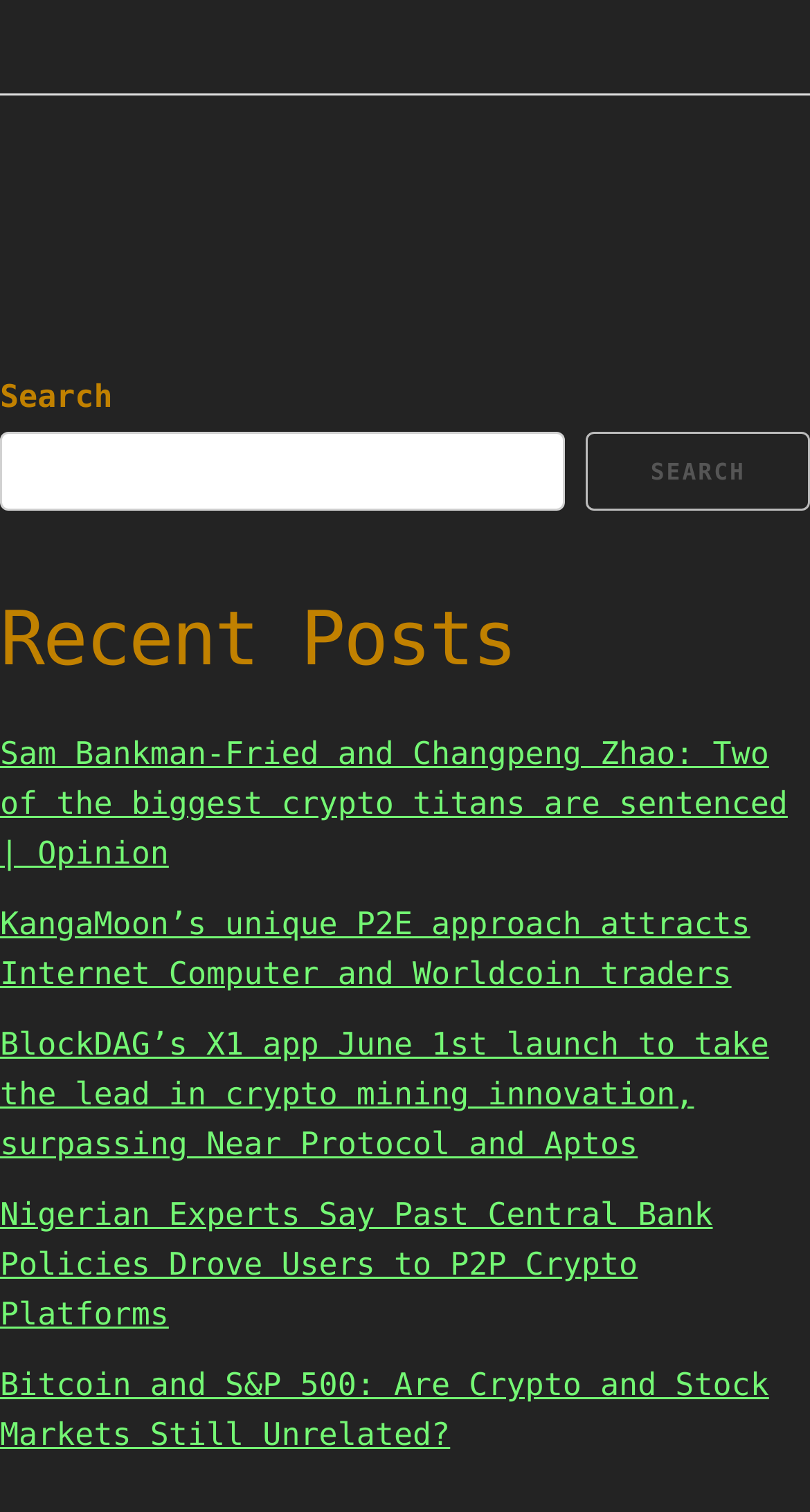Locate the UI element that matches the description title="Share to Twitter" in the webpage screenshot. Return the bounding box coordinates in the format (top-left x, top-left y, bottom-right x, bottom-right y), with values ranging from 0 to 1.

None